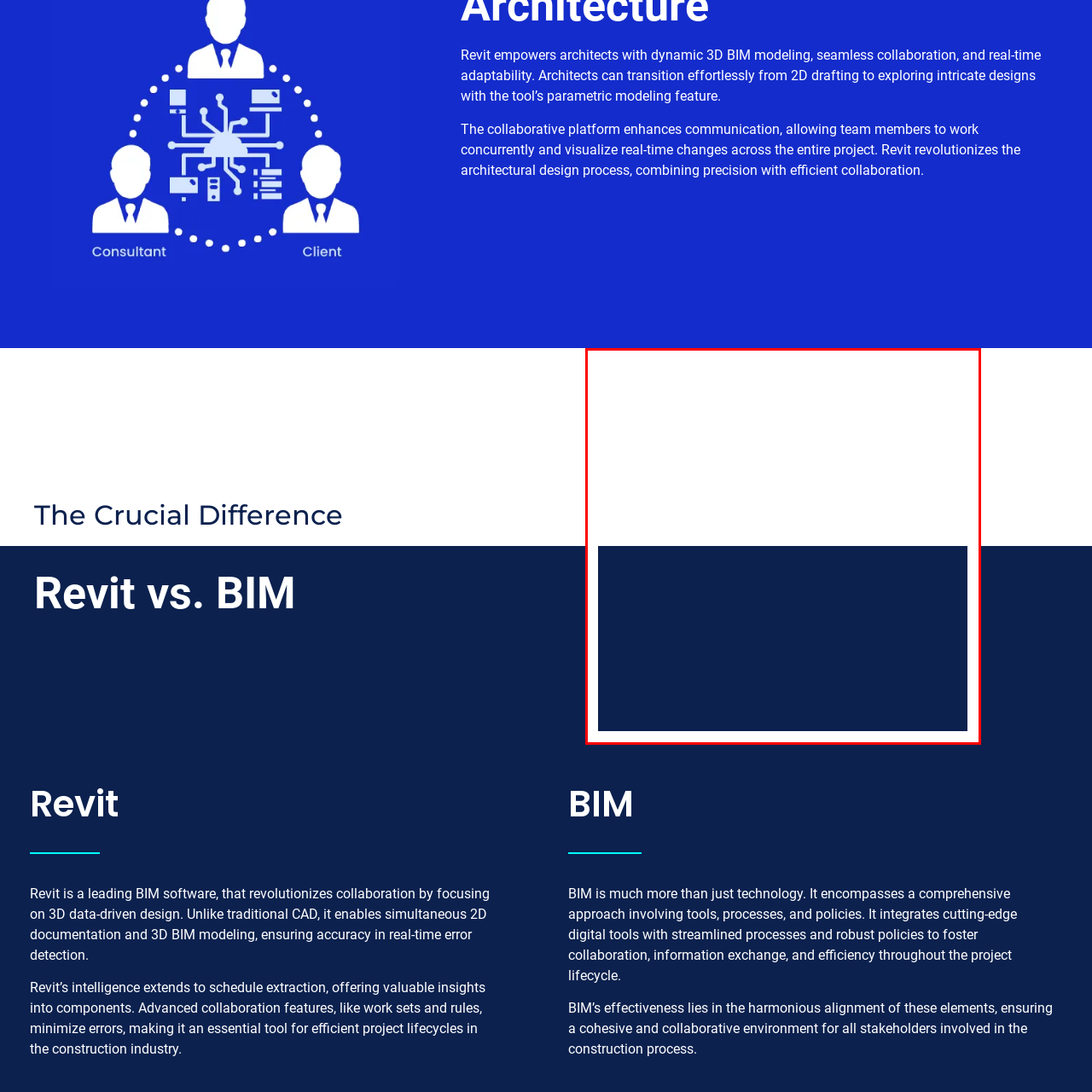Please provide a thorough description of the image inside the red frame.

The image titled "BIM Software Circle" visually represents the key components and relationships within Building Information Modeling (BIM) software. This graphical depiction is central to understanding how BIM integrates technology, processes, and policies to enhance collaboration and efficiency throughout the construction lifecycle. It emphasizes the significance of 3D data-driven design within architectural practices, illustrating the transition from traditional 2D drafting to modern parametric modeling. Through engaging visuals, this image complements the discussion on the crucial differences between Revit and other BIM tools, highlighting Revit's role in fostering real-time adaptability and seamless collaboration among team members.